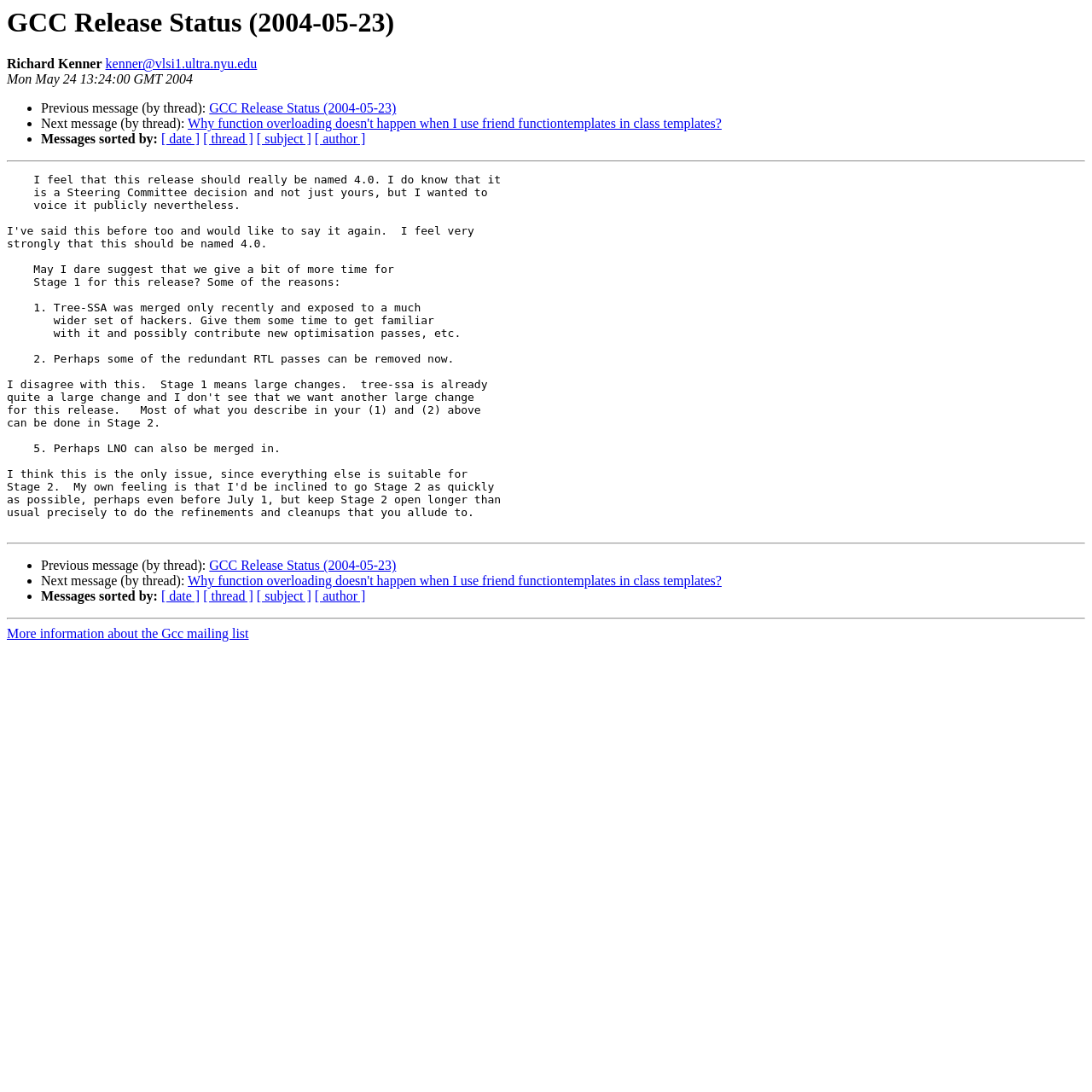Who is the author of this webpage?
Please provide a comprehensive answer based on the contents of the image.

The author of this webpage is Richard Kenner, which is indicated by the StaticText element 'Richard Kenner' at the top of the webpage.